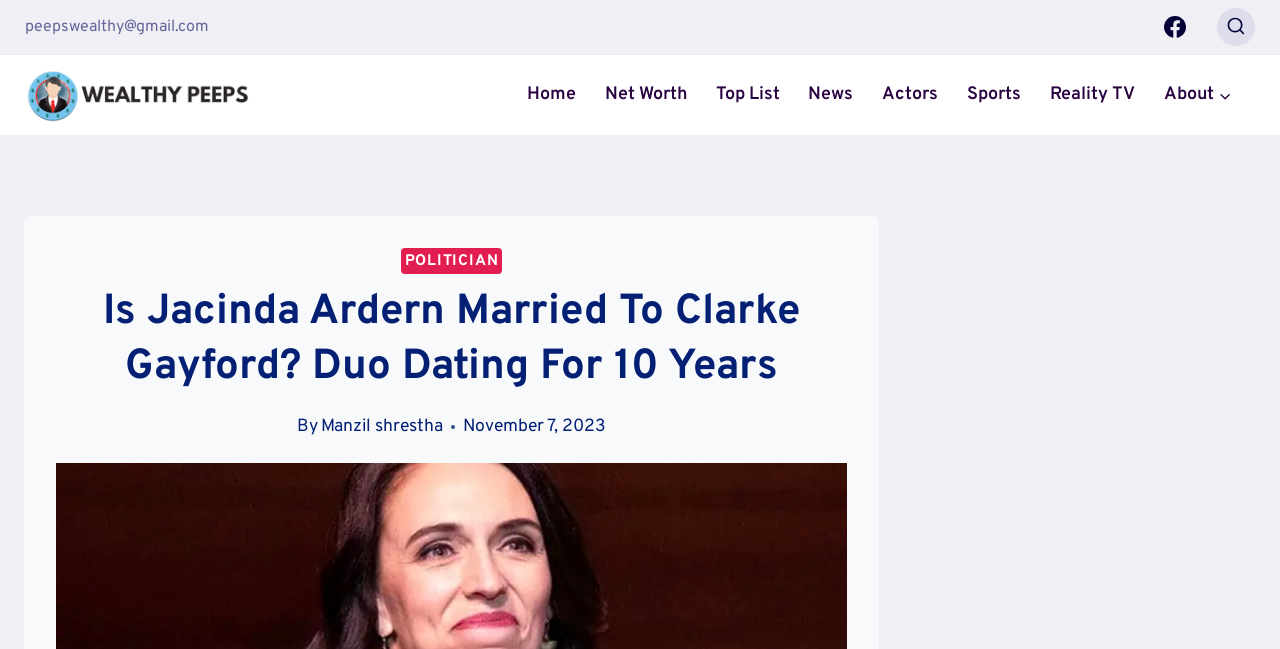Show the bounding box coordinates of the element that should be clicked to complete the task: "Read the article about Jacinda Ardern".

[0.044, 0.441, 0.662, 0.609]